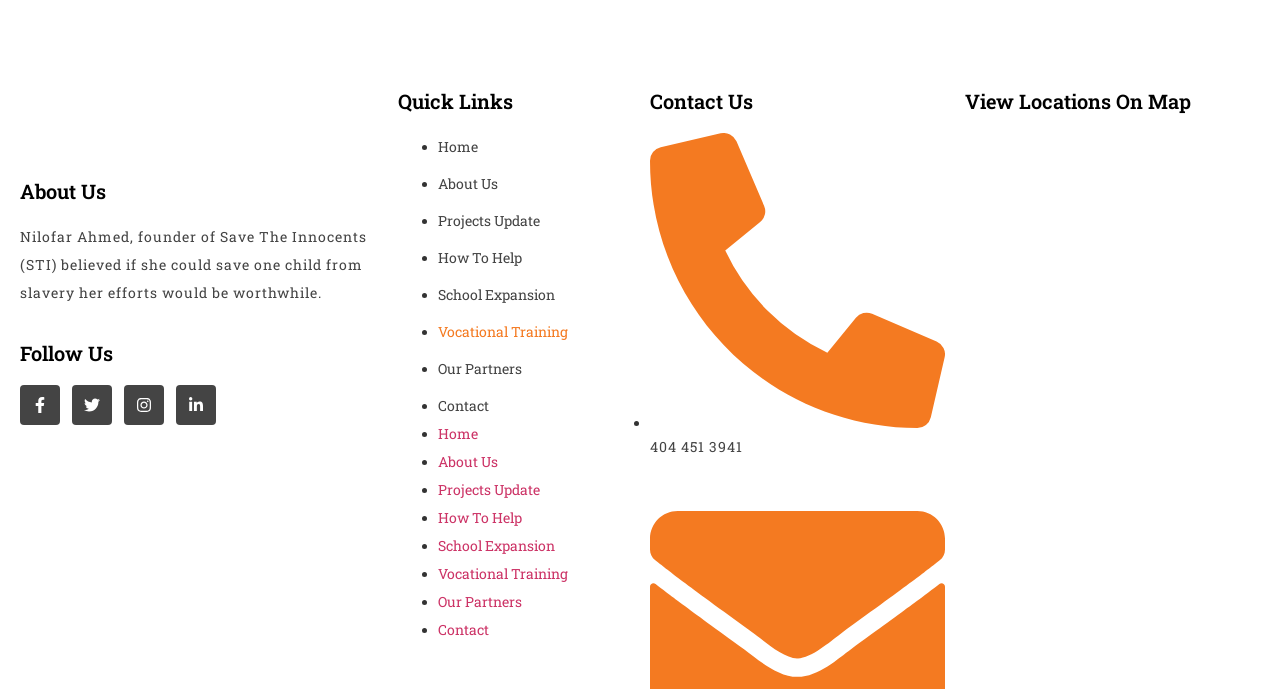Provide a brief response in the form of a single word or phrase:
What is the purpose of the 'View Locations On Map' section?

To view school locations